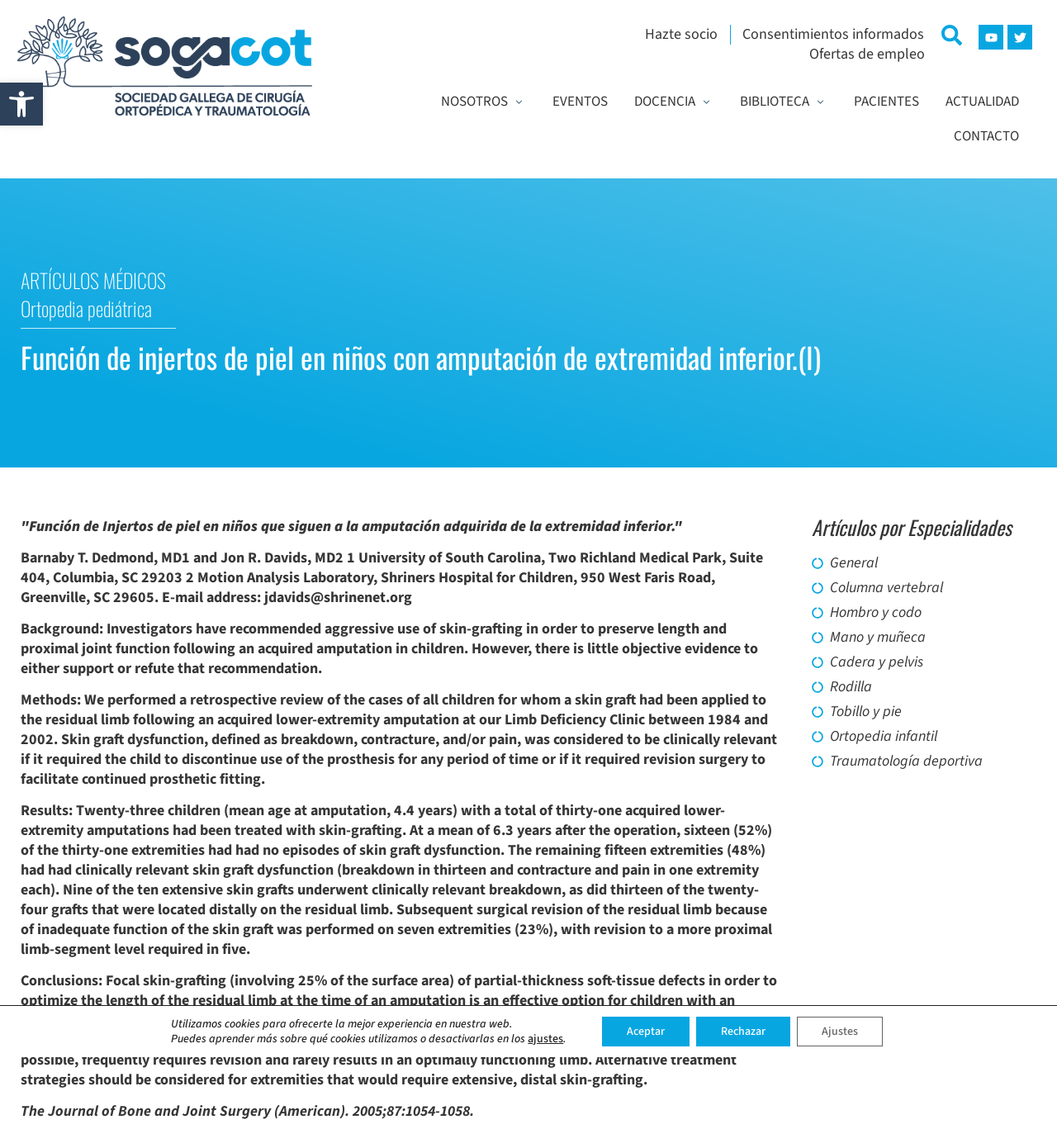Locate the UI element described as follows: "Columna vertebral". Return the bounding box coordinates as four float numbers between 0 and 1 in the order [left, top, right, bottom].

[0.768, 0.504, 0.892, 0.521]